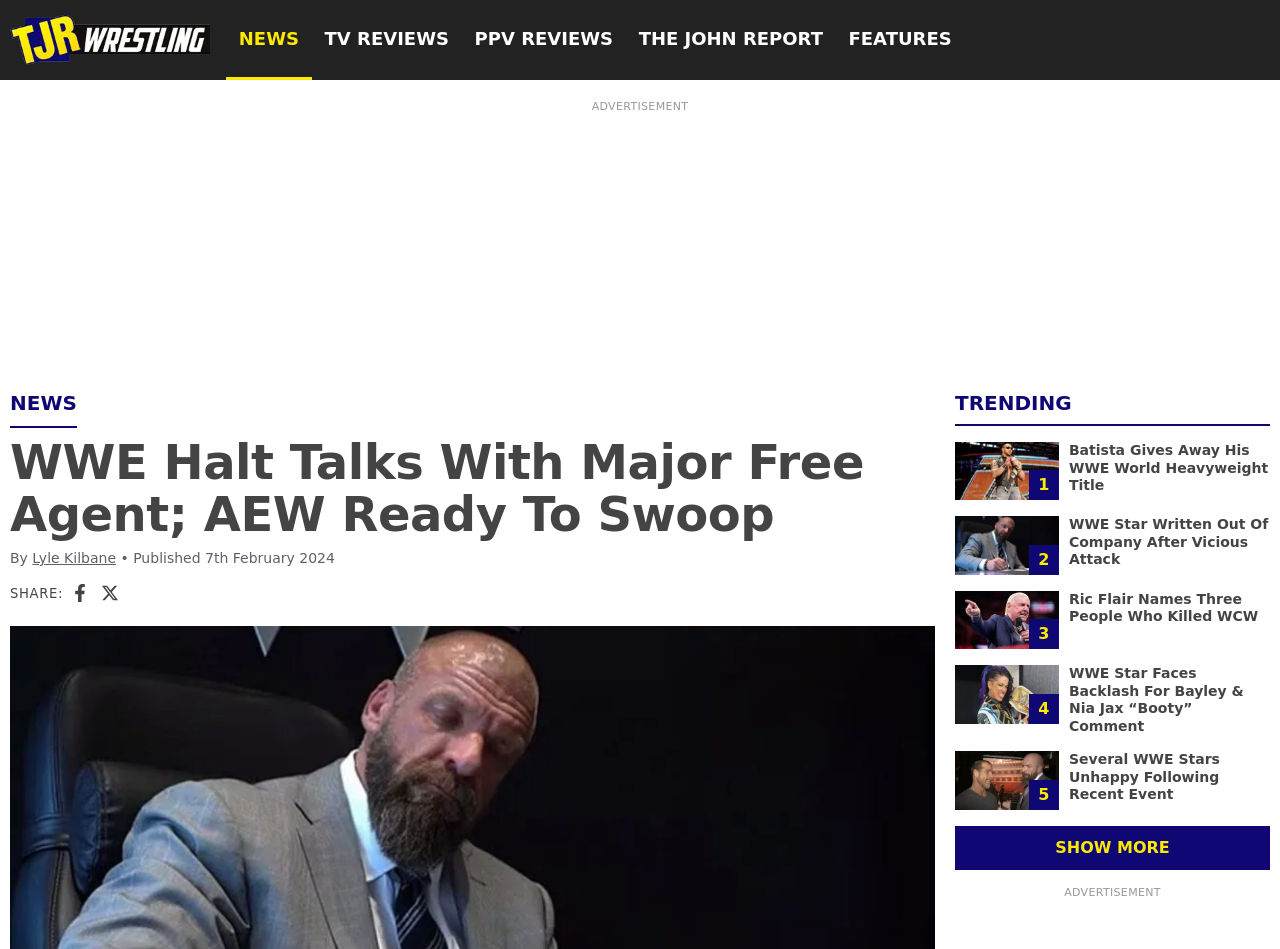Find the bounding box coordinates of the clickable element required to execute the following instruction: "Click on the SHOW MORE button". Provide the coordinates as four float numbers between 0 and 1, i.e., [left, top, right, bottom].

[0.746, 0.87, 0.992, 0.917]